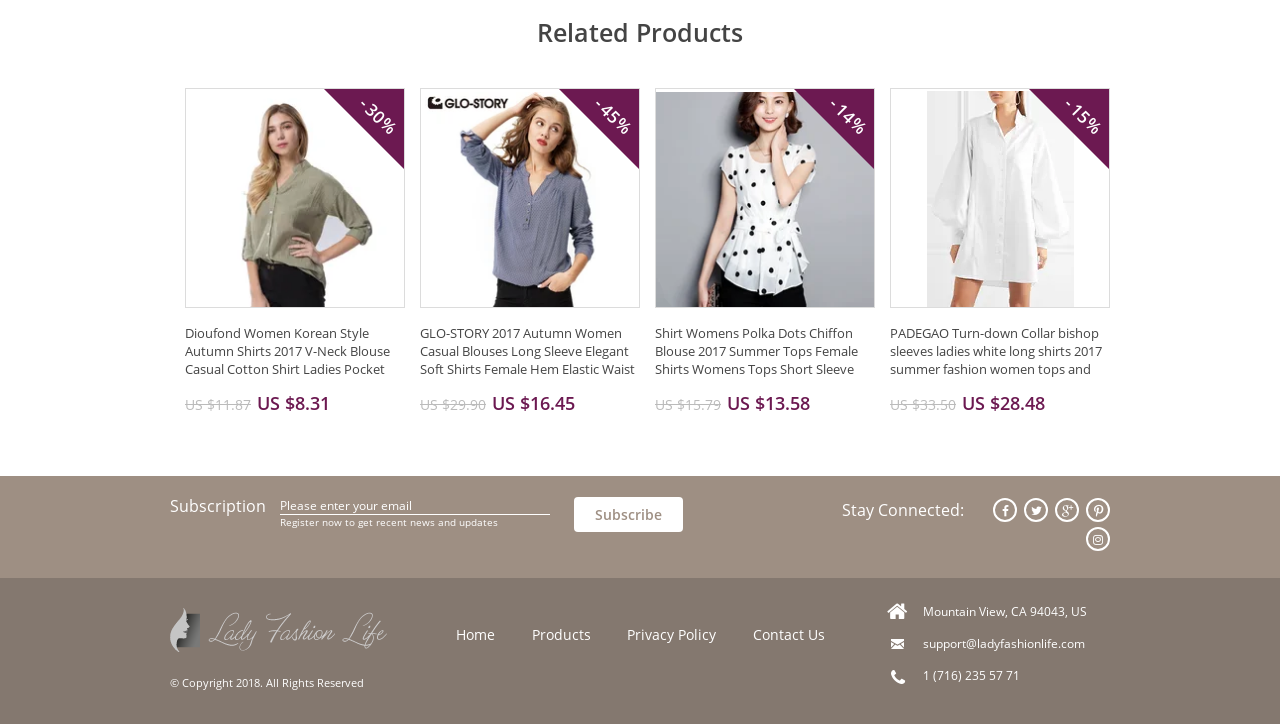Identify the bounding box for the element characterized by the following description: "Contact us".

[0.588, 0.863, 0.644, 0.891]